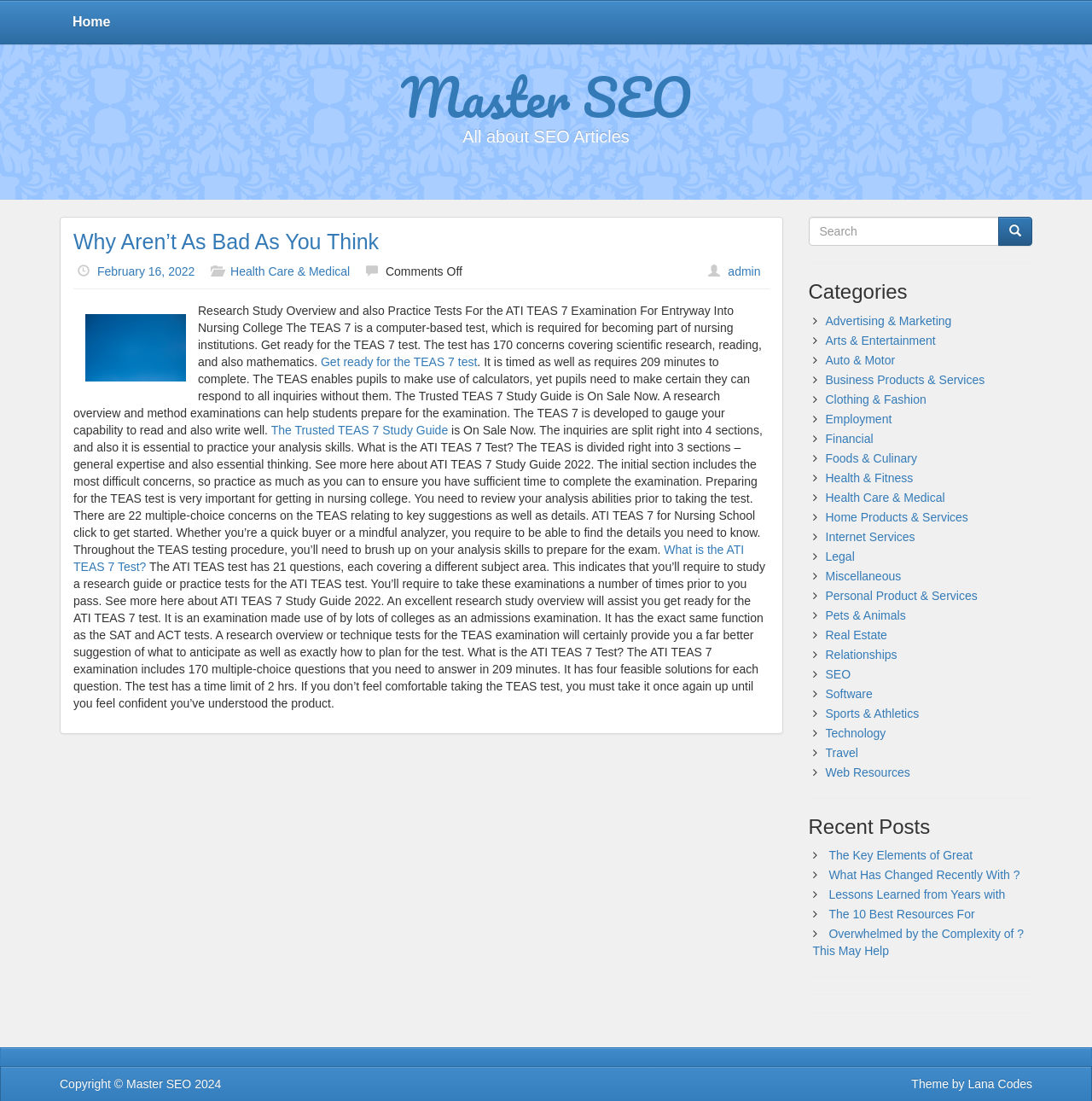Please provide a brief answer to the following inquiry using a single word or phrase:
What is the time limit for the TEAS test?

2 hours